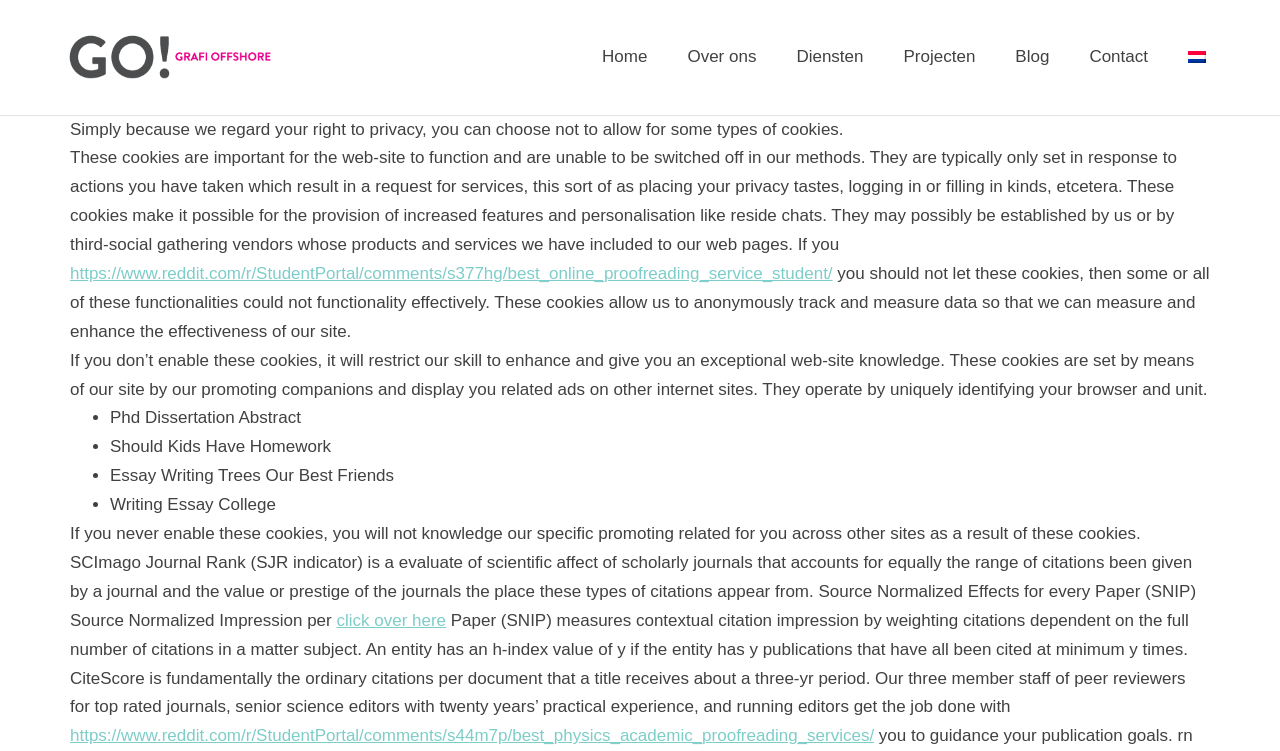Given the following UI element description: "https://www.reddit.com/r/StudentPortal/comments/s44m7p/best_physics_academic_proofreading_services/", find the bounding box coordinates in the webpage screenshot.

[0.055, 0.967, 0.683, 0.992]